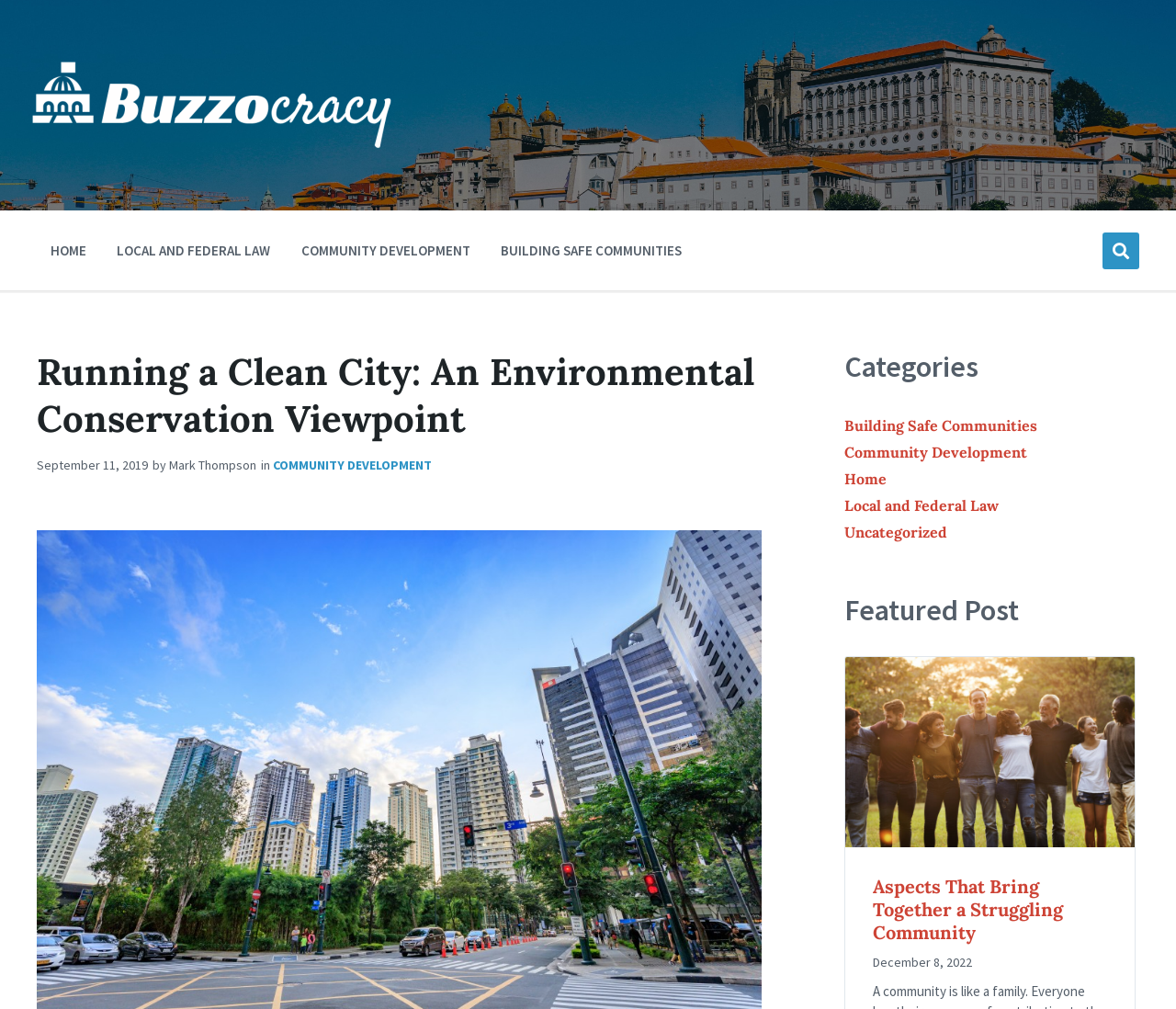Locate the bounding box coordinates of the element's region that should be clicked to carry out the following instruction: "Read the featured post". The coordinates need to be four float numbers between 0 and 1, i.e., [left, top, right, bottom].

[0.719, 0.651, 0.965, 0.84]